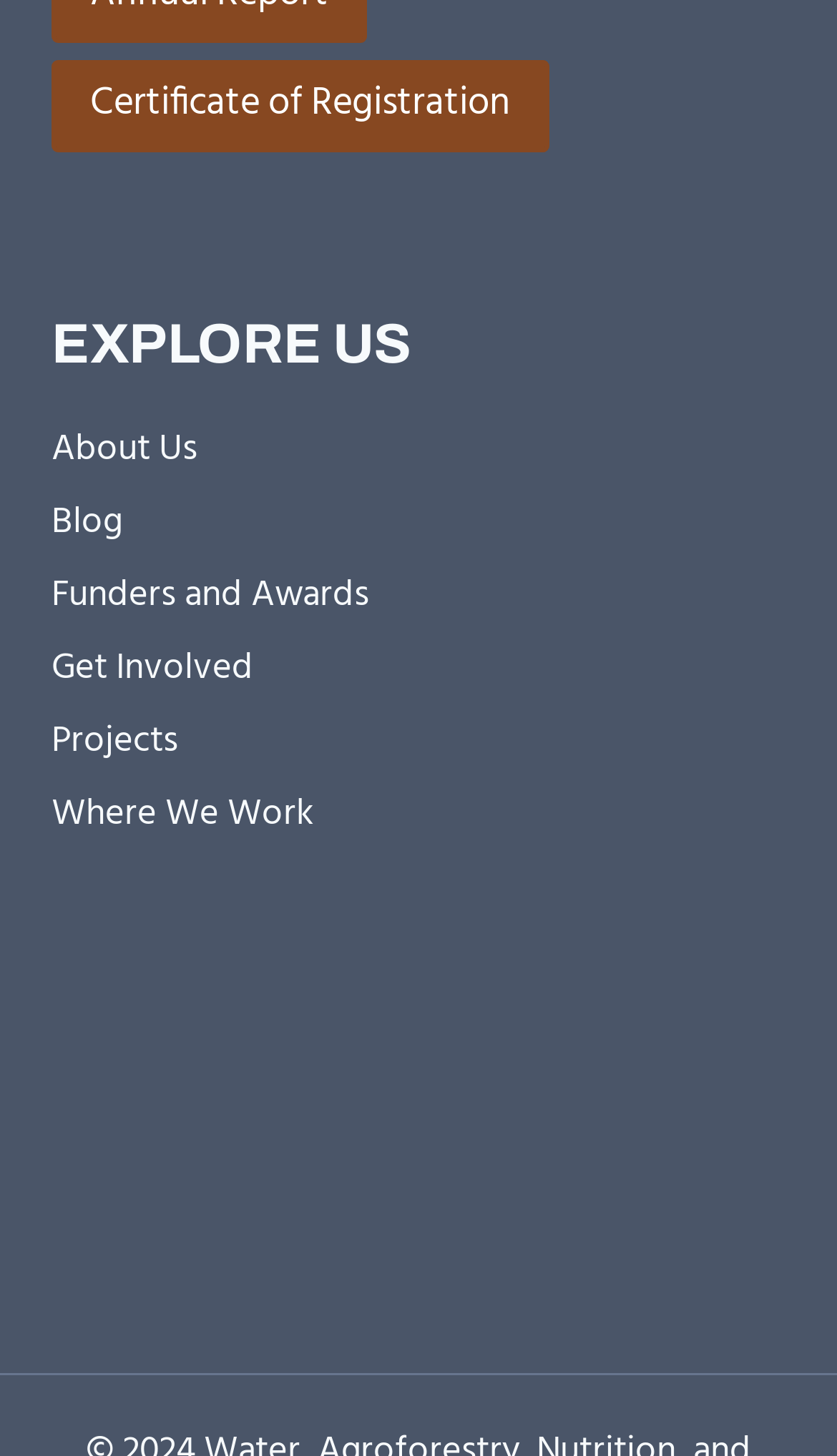Using floating point numbers between 0 and 1, provide the bounding box coordinates in the format (top-left x, top-left y, bottom-right x, bottom-right y). Locate the UI element described here: alt="Global Giving"

[0.062, 0.688, 0.938, 0.753]